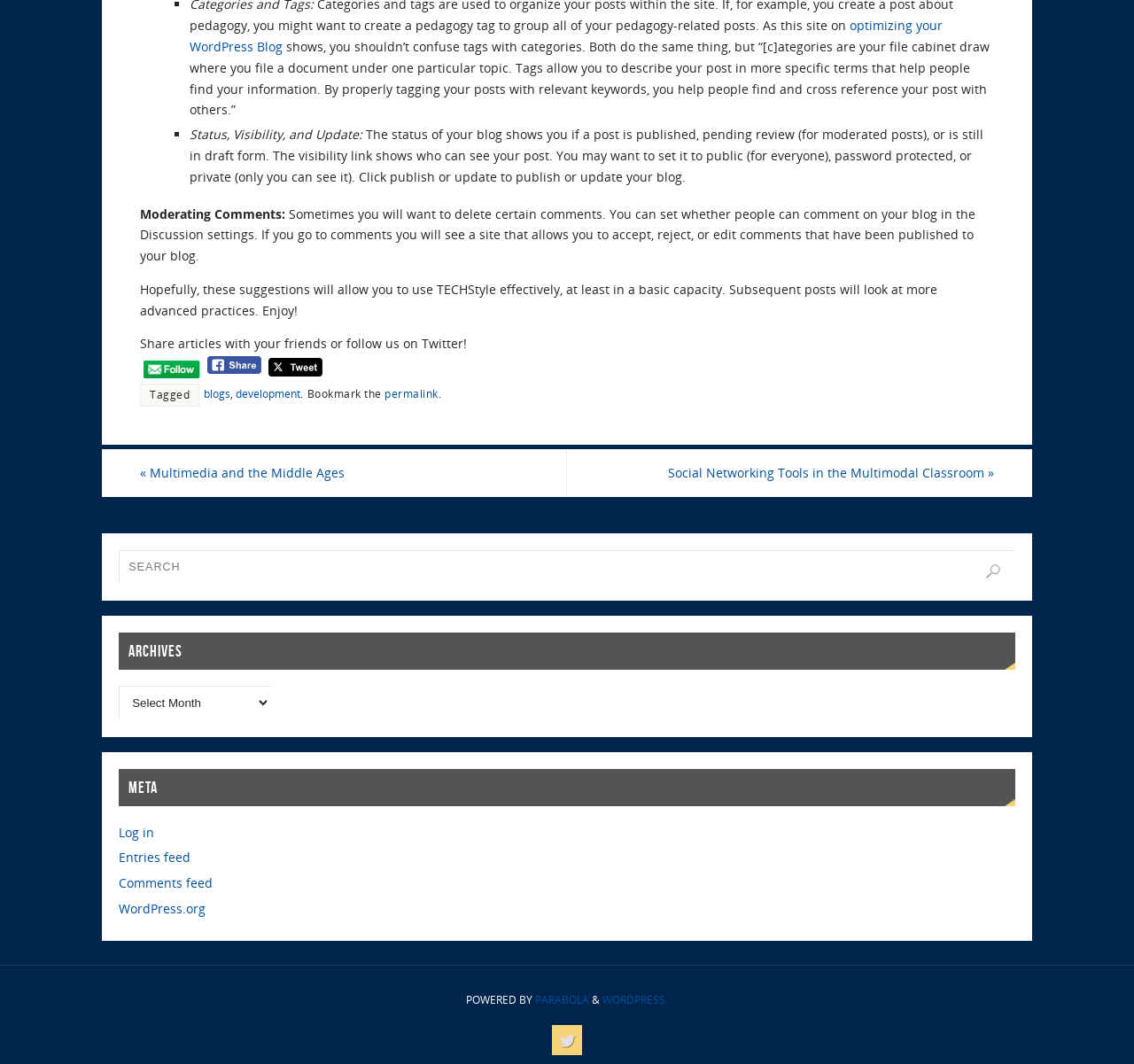Locate the bounding box coordinates of the clickable area needed to fulfill the instruction: "Click on the permalink".

[0.339, 0.363, 0.386, 0.377]